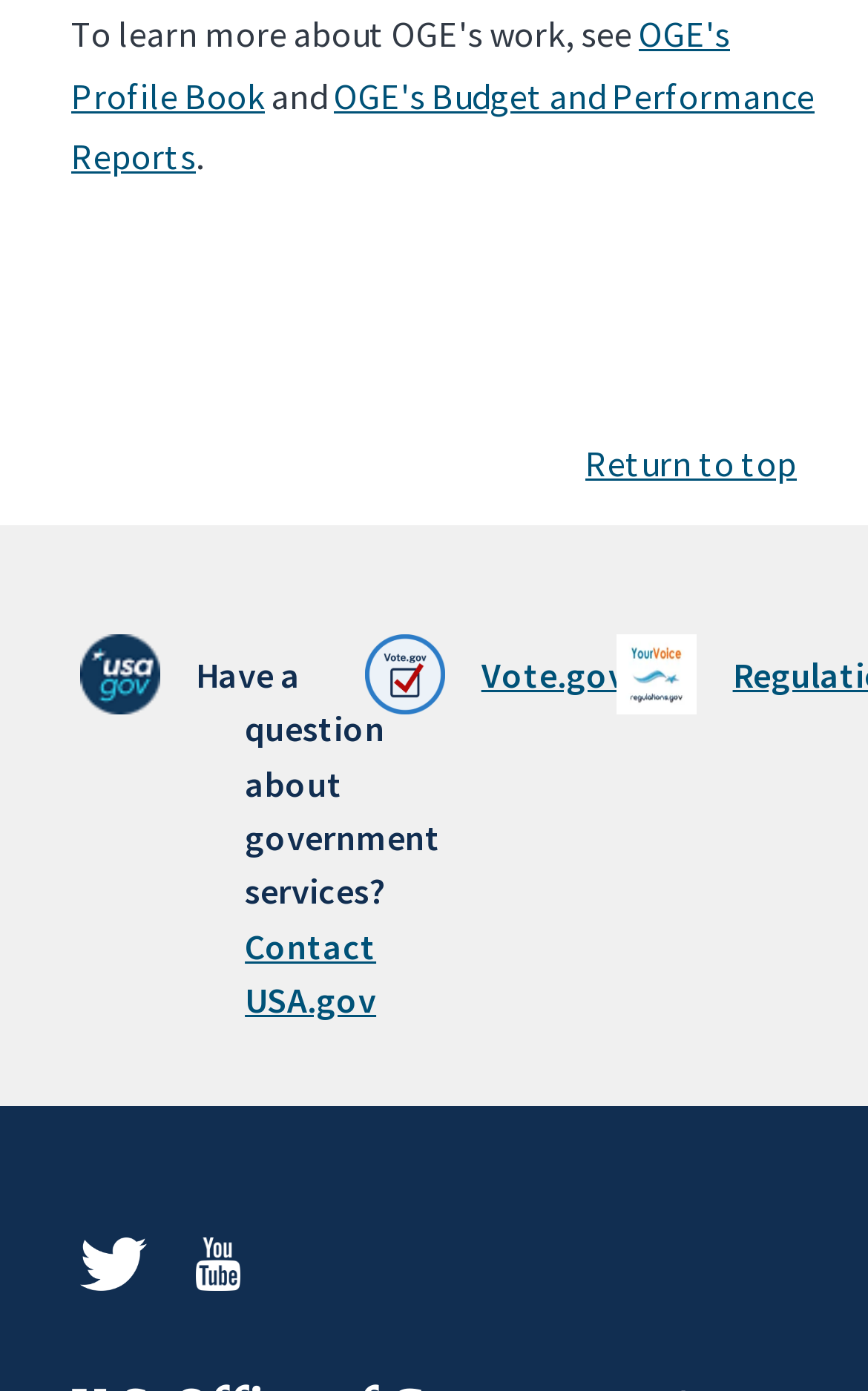What is the purpose of the 'Return to top' link?
Based on the image, answer the question with a single word or brief phrase.

To return to the top of the page